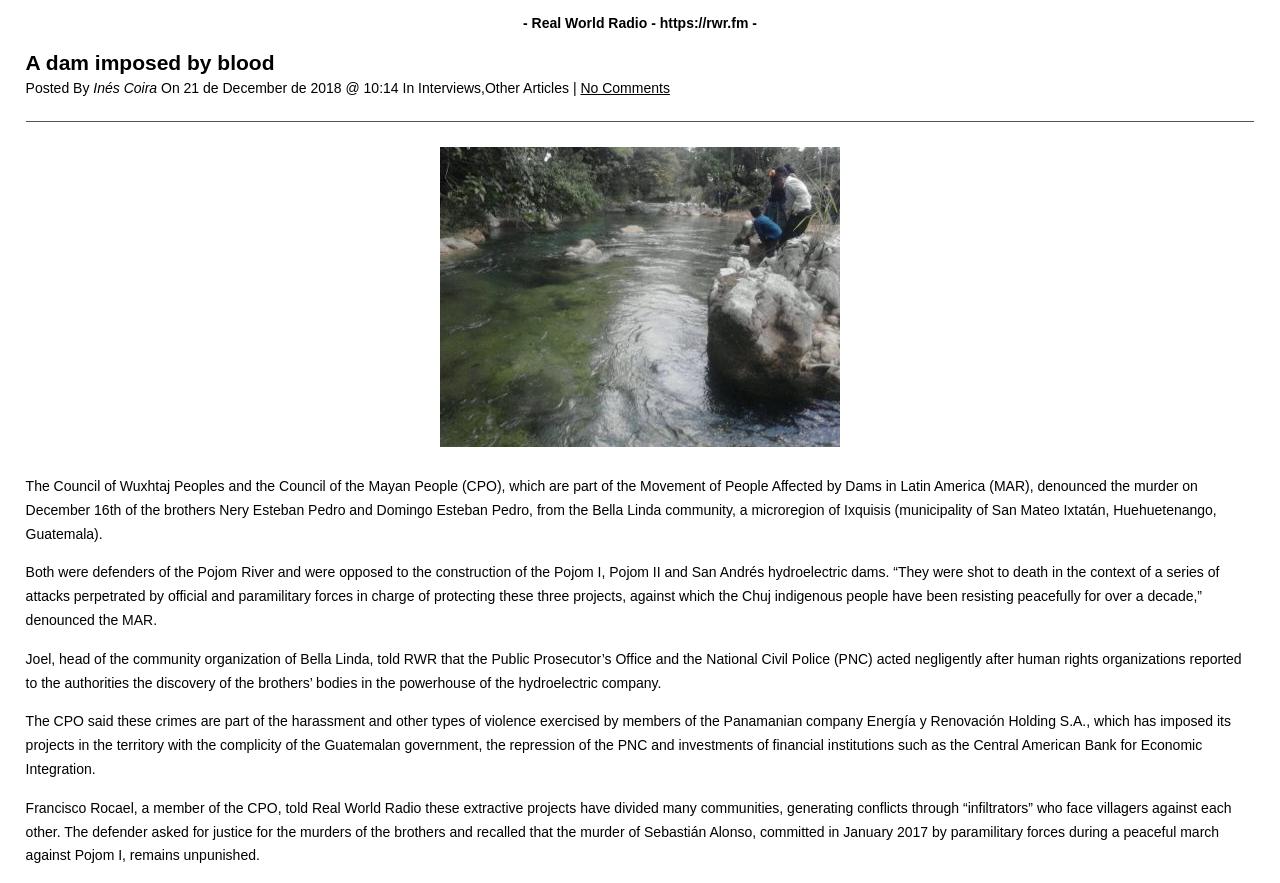Based on the image, provide a detailed response to the question:
What is the name of the community organization head?

I found the answer by reading the article content, where it says 'Joel, head of the community organization of Bella Linda, told RWR...'. The head of the community organization is Joel.